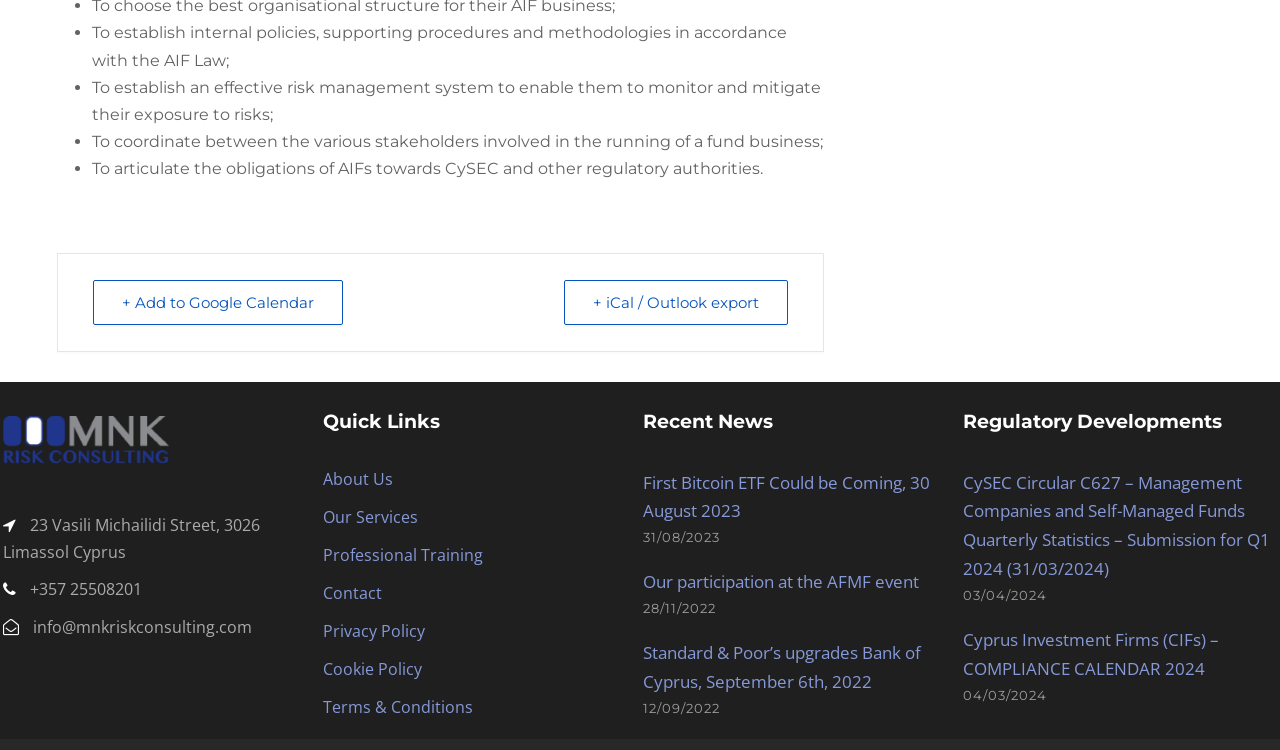How many links are there under 'Quick Links'?
Craft a detailed and extensive response to the question.

I counted the number of link elements under the 'Quick Links' heading, which are 'About Us', 'Our Services', 'Professional Training', 'Contact', 'Privacy Policy', 'Cookie Policy', and 'Terms & Conditions'.